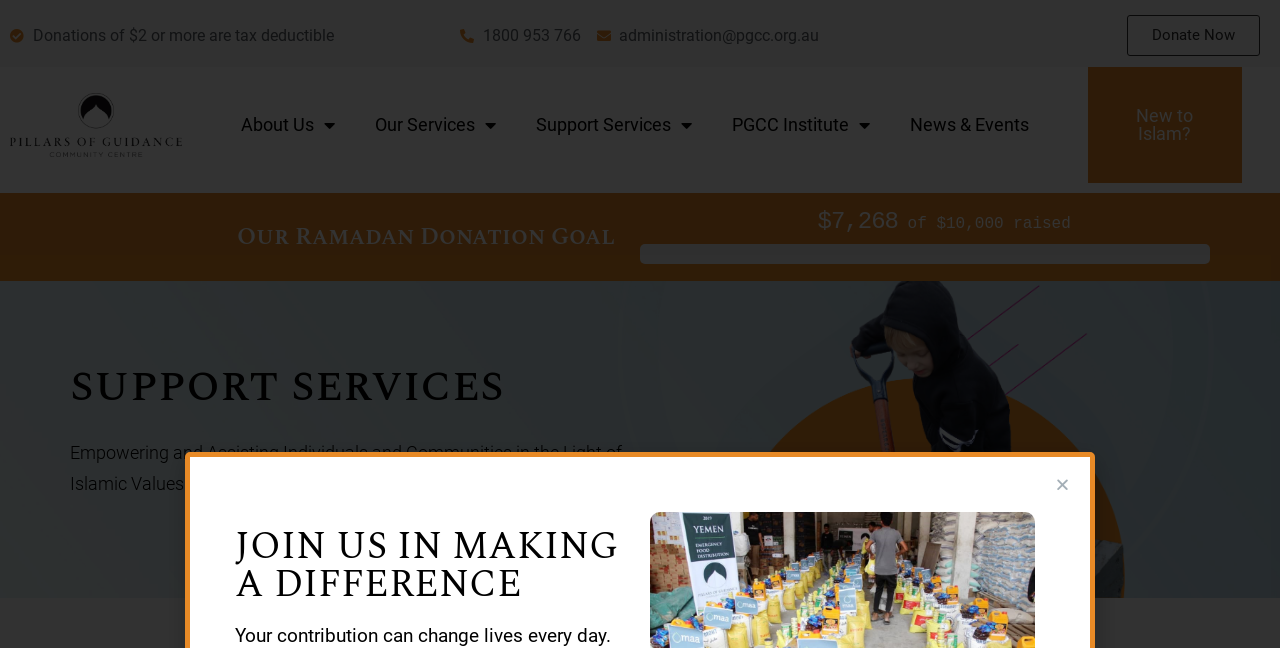Determine the bounding box coordinates of the clickable element to complete this instruction: "Click Donate Now". Provide the coordinates in the format of four float numbers between 0 and 1, [left, top, right, bottom].

[0.88, 0.023, 0.984, 0.086]